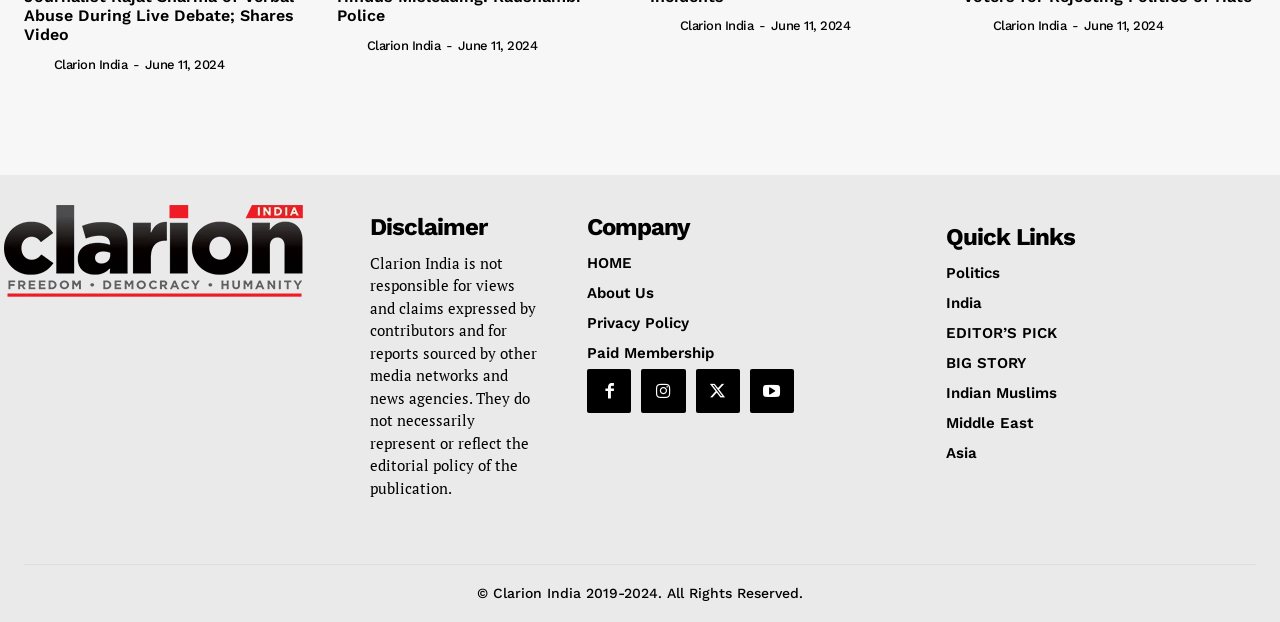Provide a single word or phrase answer to the question: 
What is the disclaimer of the publication?

Views and claims expressed by contributors do not represent the editorial policy